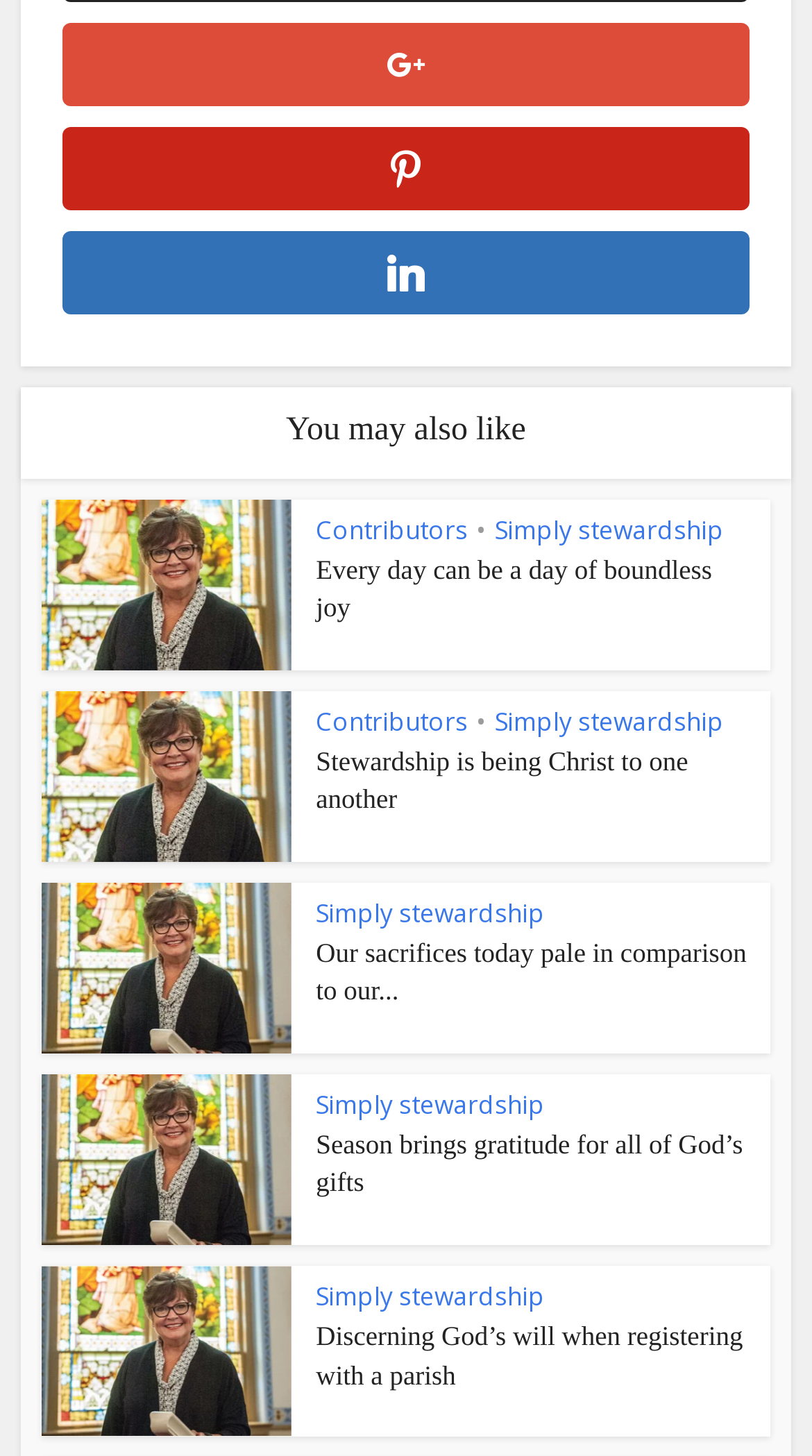What is the text of the heading in the fourth article?
Use the screenshot to answer the question with a single word or phrase.

Season brings gratitude for all of God’s gifts